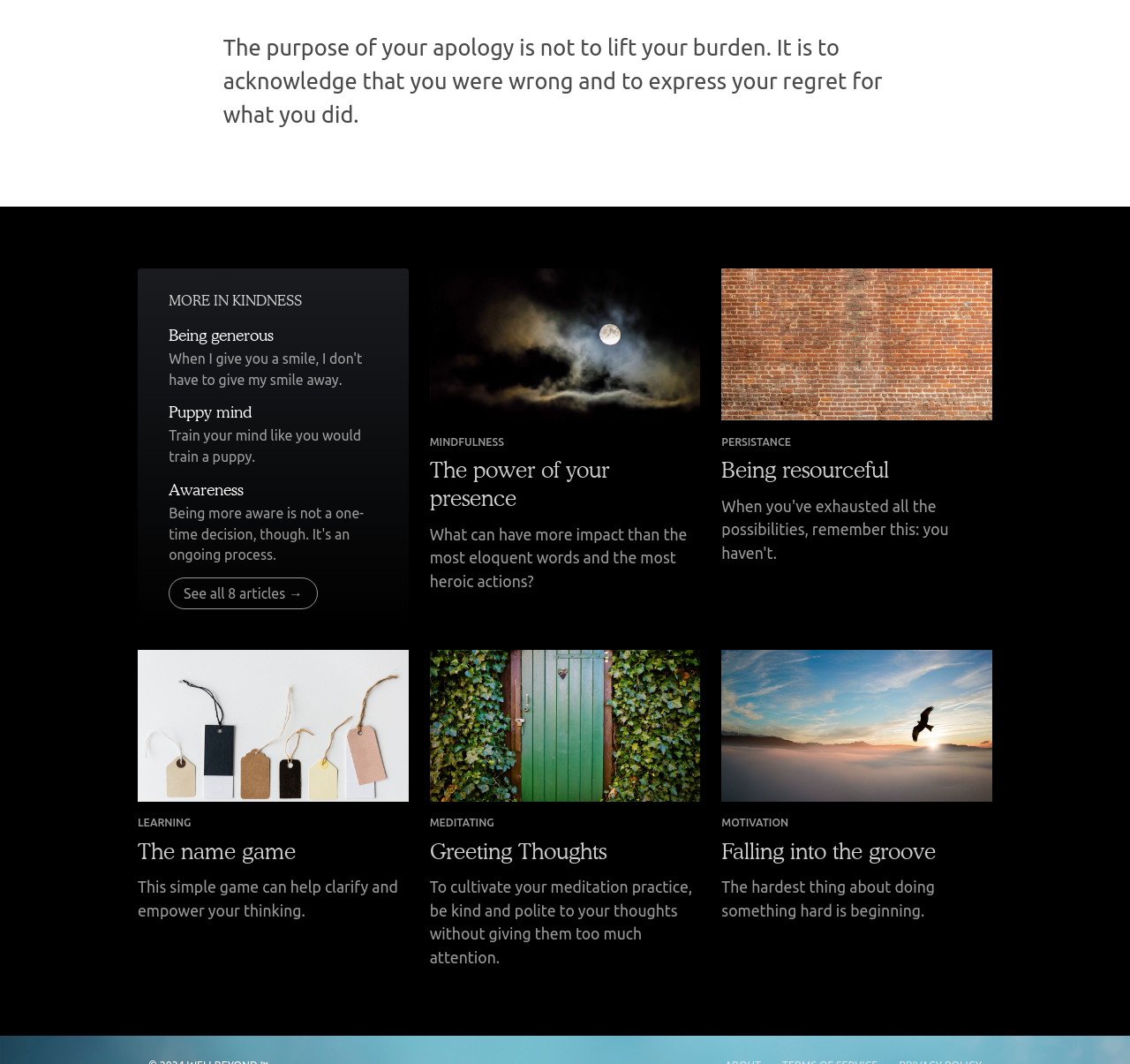Please specify the bounding box coordinates of the clickable section necessary to execute the following command: "View all 8 articles".

[0.149, 0.543, 0.281, 0.572]